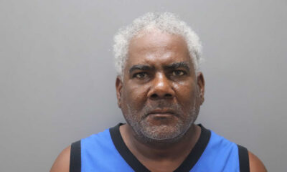From the details in the image, provide a thorough response to the question: What is the purpose of the setting?

The caption suggests that the setting appears to be a mugshot or identification photo, which implies that the context is related to legal or law enforcement purposes, such as a police investigation or a court proceeding.